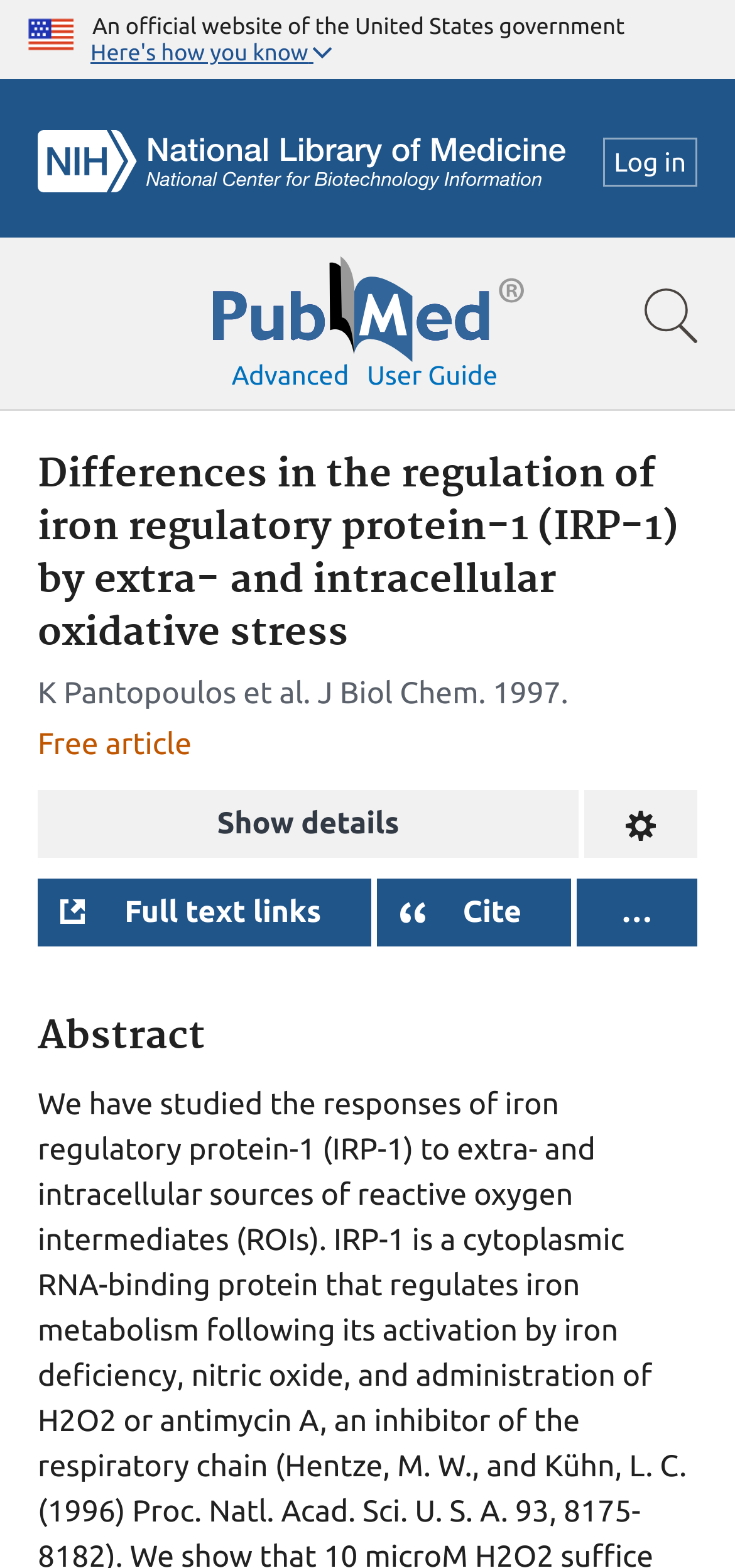What is the name of the logo in the top-right corner?
Using the information from the image, answer the question thoroughly.

I looked at the top-right corner of the webpage and found a link with the text 'NCBI Logo', which suggests that the logo is for NCBI.